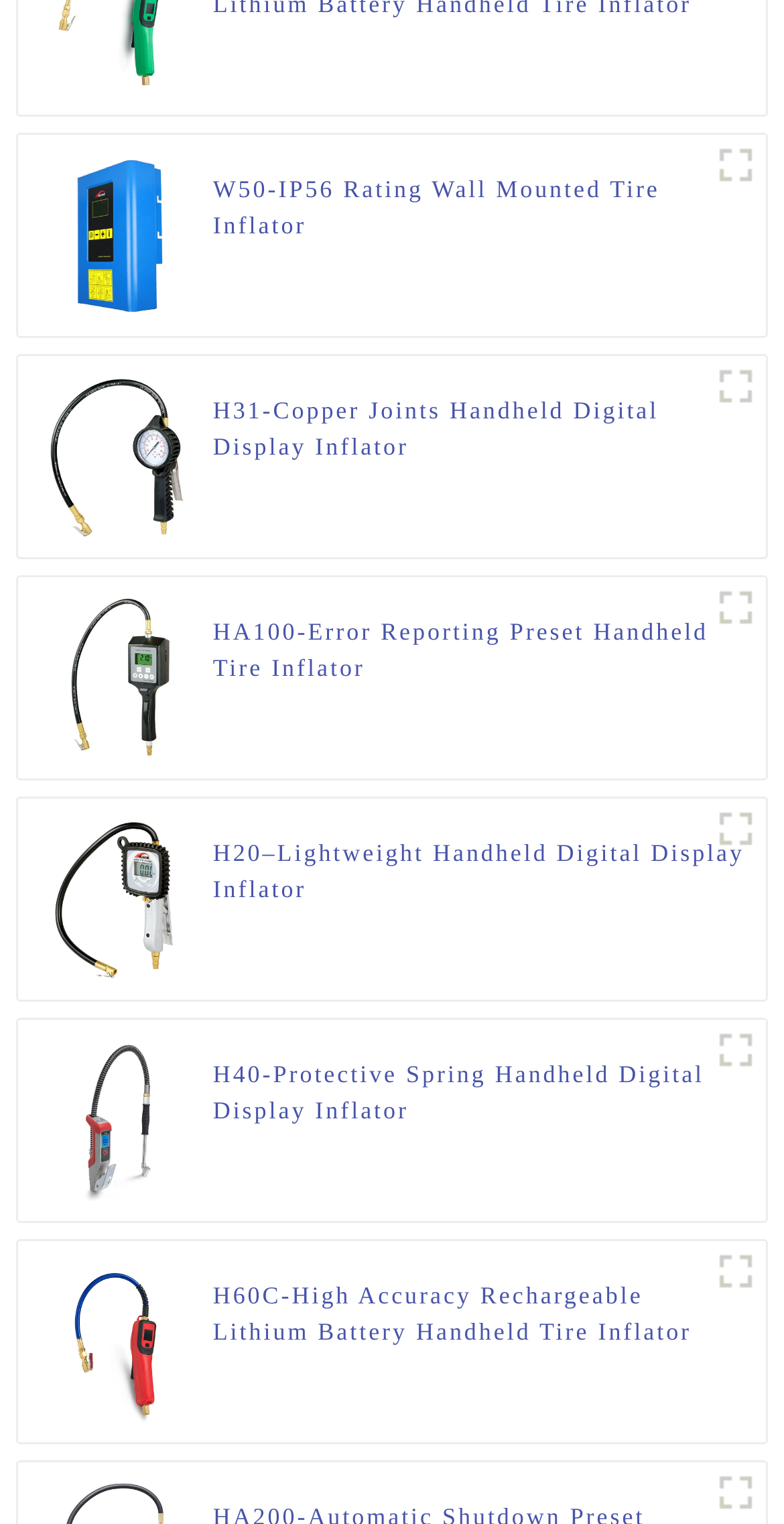Kindly determine the bounding box coordinates for the area that needs to be clicked to execute this instruction: "View H20–Lightweight Handheld Digital Display Inflator details".

[0.272, 0.548, 0.952, 0.595]